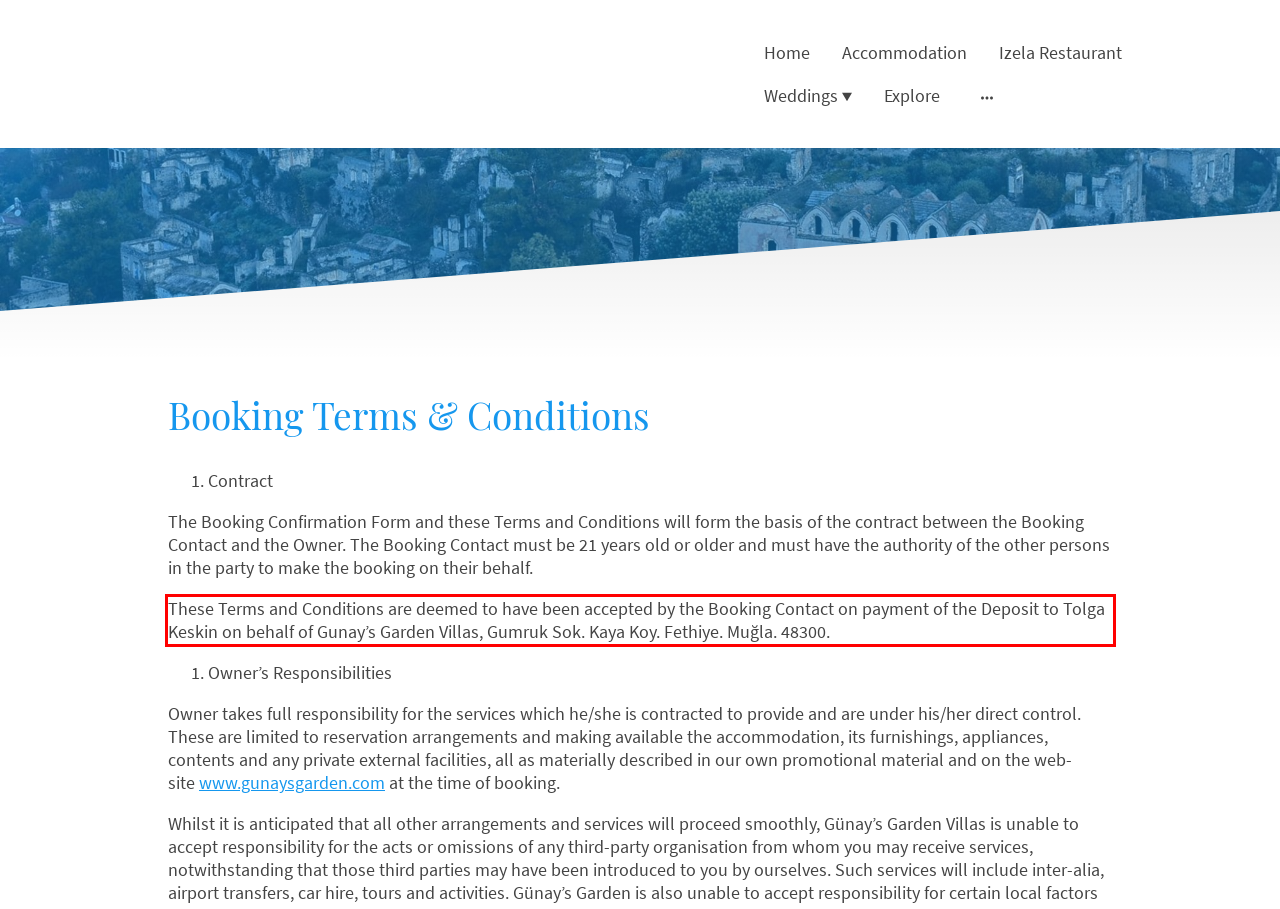Review the screenshot of the webpage and recognize the text inside the red rectangle bounding box. Provide the extracted text content.

These Terms and Conditions are deemed to have been accepted by the Booking Contact on payment of the Deposit to Tolga Keskin on behalf of Gunay’s Garden Villas, Gumruk Sok. Kaya Koy. Fethiye. Muğla. 48300.